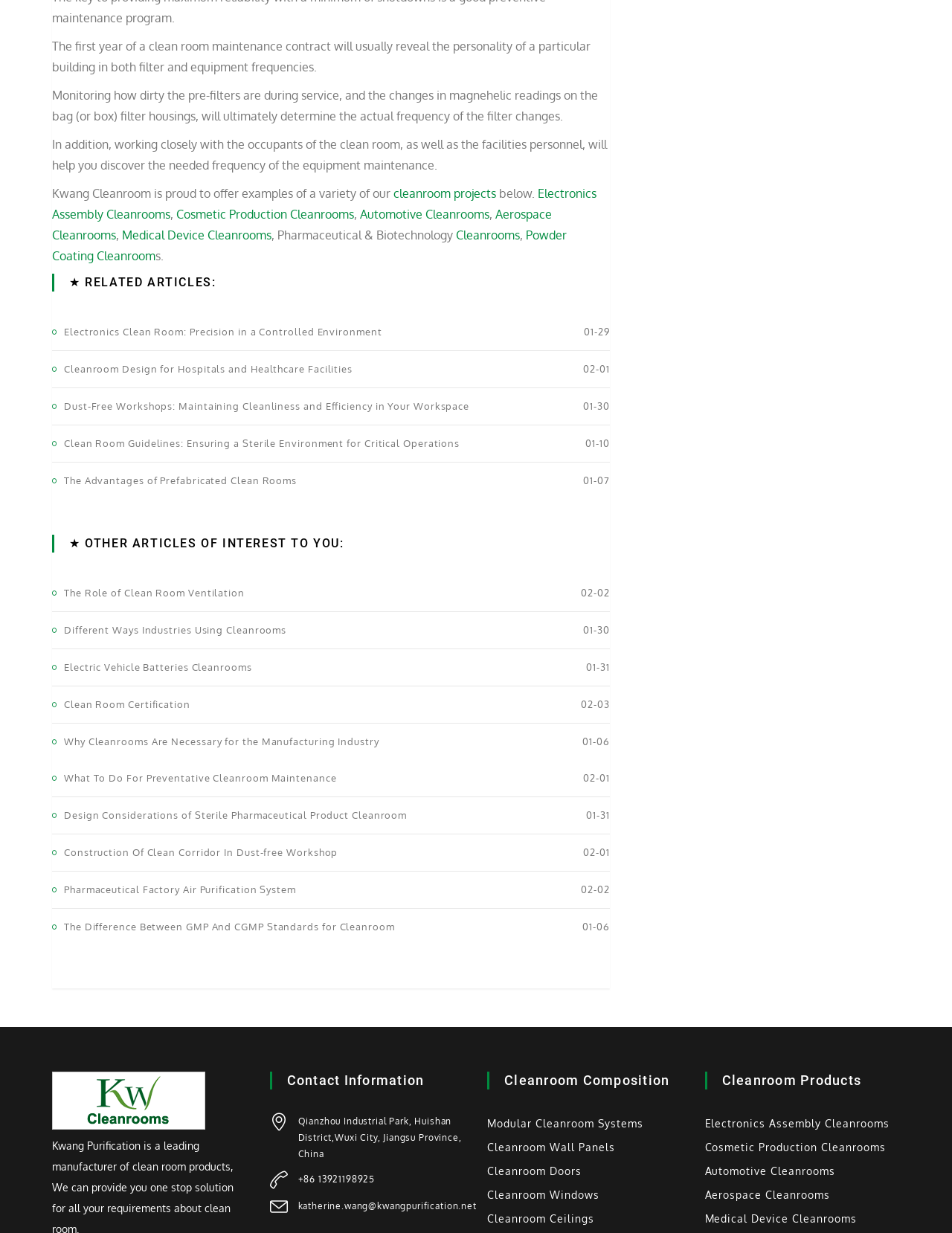Find the bounding box coordinates for the area that should be clicked to accomplish the instruction: "Learn about Modular Cleanroom Systems".

[0.512, 0.906, 0.675, 0.916]